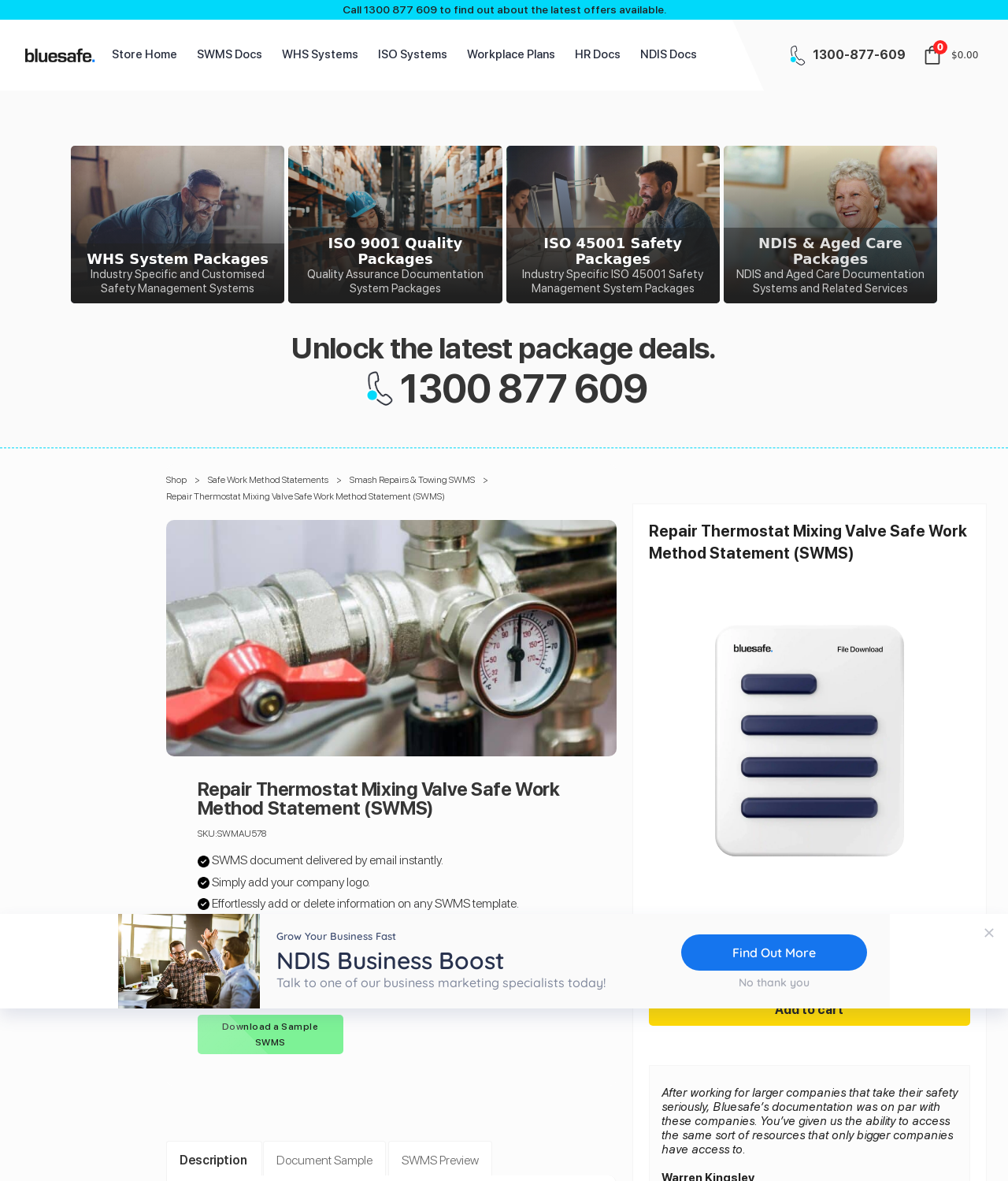Answer the question in one word or a short phrase:
What is the total cost of the SWMS document including GST?

$96.80